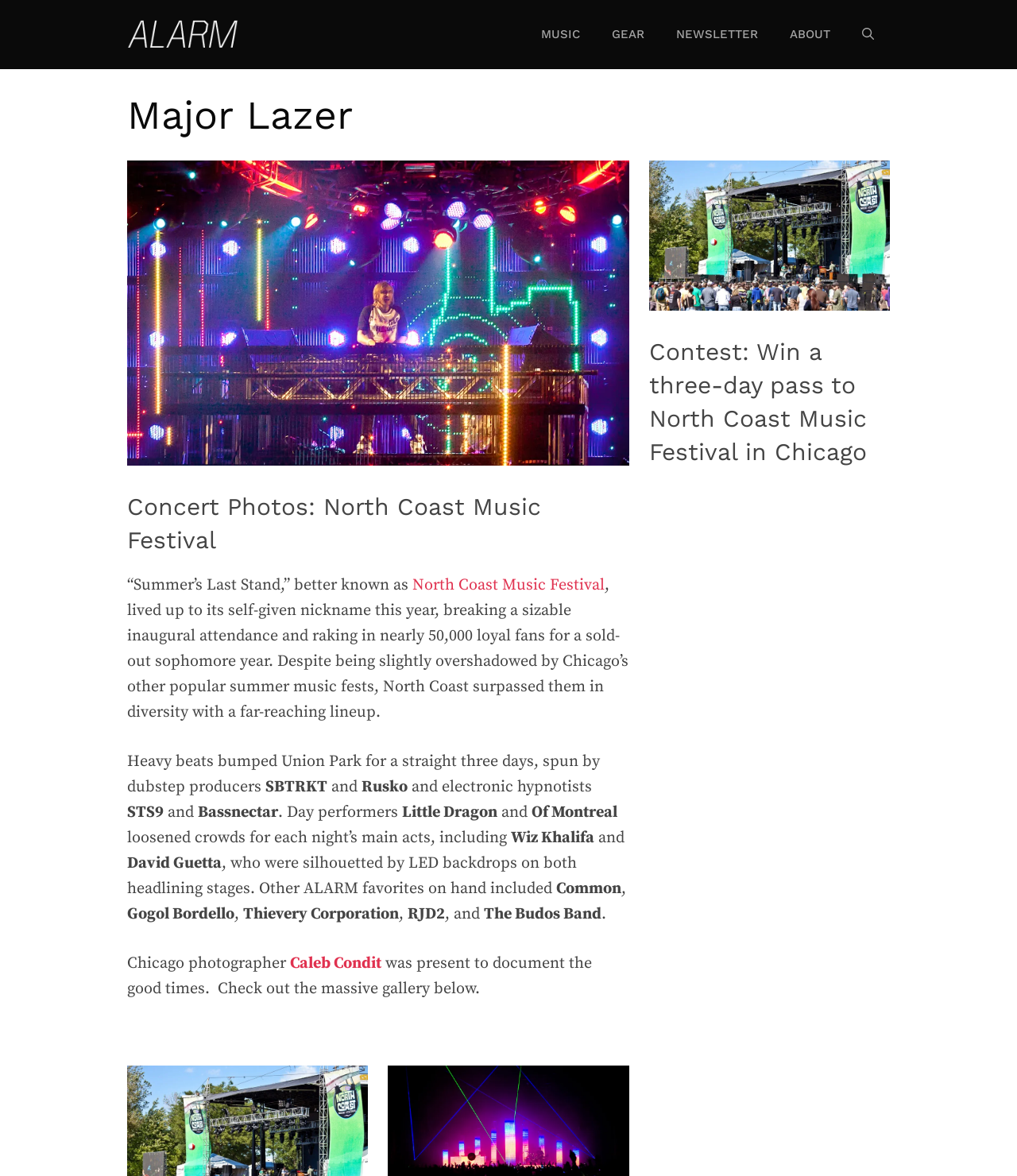Please find and report the bounding box coordinates of the element to click in order to perform the following action: "Open the search bar". The coordinates should be expressed as four float numbers between 0 and 1, in the format [left, top, right, bottom].

[0.832, 0.019, 0.875, 0.039]